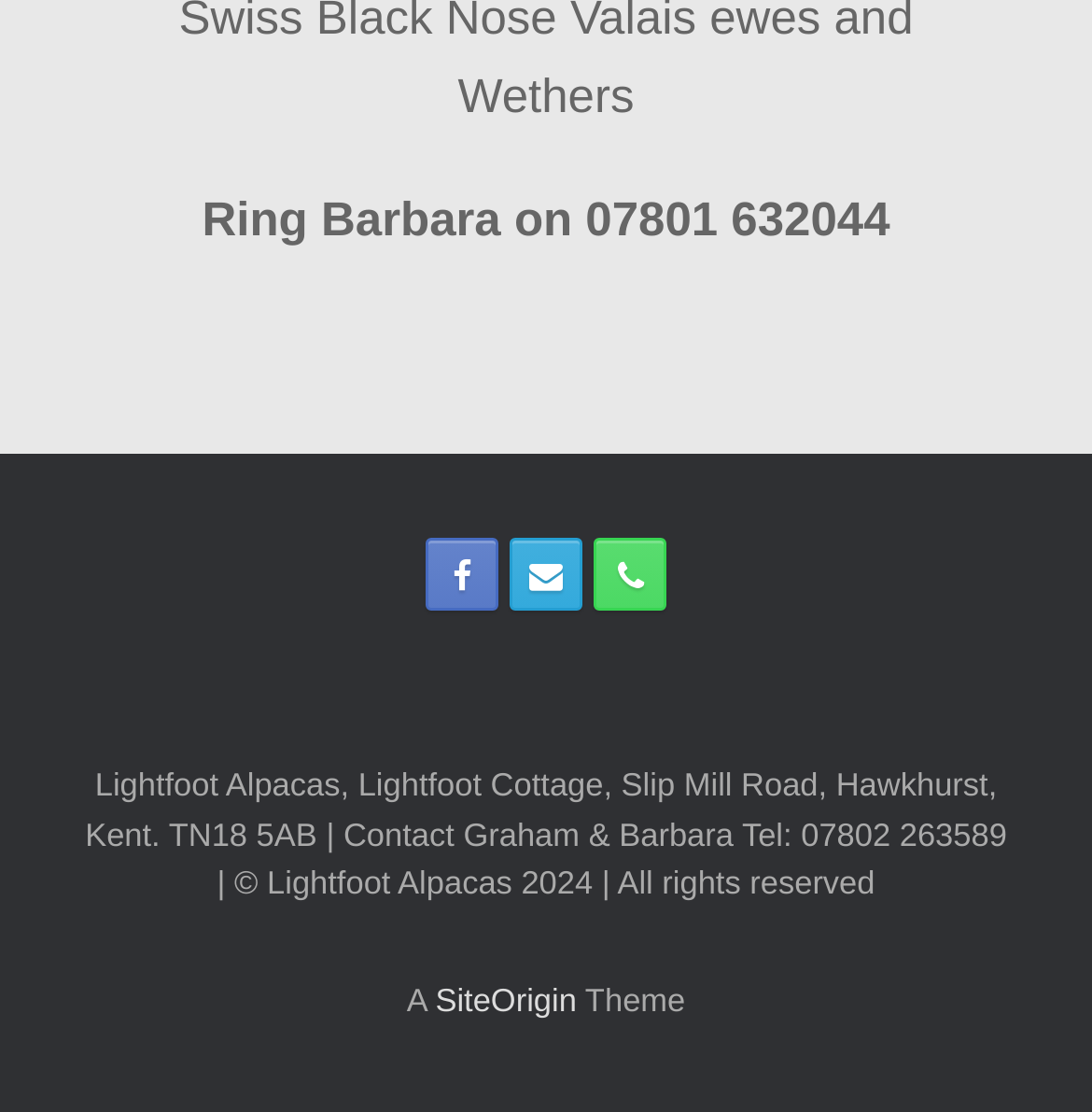What is the copyright year of the website?
We need a detailed and exhaustive answer to the question. Please elaborate.

I found the copyright year by reading the StaticText element that contains the copyright information, which is located near the bottom of the webpage.